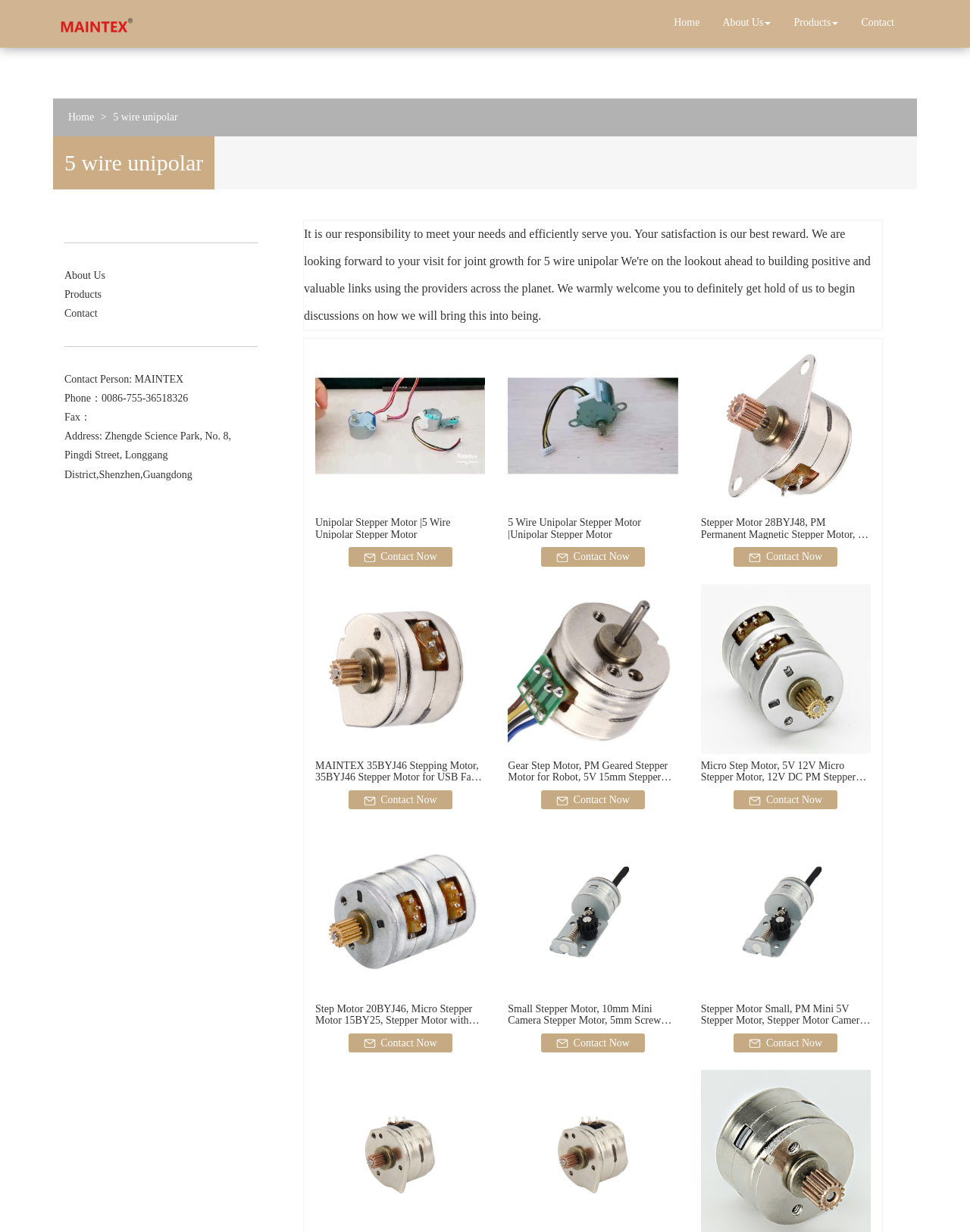Give an in-depth explanation of the webpage layout and content.

This webpage is about China 5 wire unipolar manufacture, with a focus on stepper motors. At the top, there is a navigation menu with links to "Home", "About Us", "Products", and "Contact". Below the menu, there is a company logo and a link to the company's name, "Shenzhen Maintex Intelligent Control Co., Ltd.".

The main content of the page is divided into several sections. The first section has a heading "5 wire unipolar" and a brief introduction to the company's mission and values. Below this, there are several links to different types of stepper motors, including "Unipolar Stepper Motor", "5 Wire Unipolar Stepper Motor", and "Stepper Motor 28BYJ48". Each link has a corresponding image and a "Contact Now" button.

The rest of the page is dedicated to showcasing various stepper motor products, with images, headings, and links to each product. The products are arranged in a grid-like pattern, with three columns and multiple rows. Each product has a heading, an image, and a "Contact Now" button. The products include "MAINTEX 35BYJ46 Stepping Motor", "Gear Step Motor", "Micro Step Motor", and several others.

At the bottom of the page, there is a section with the company's contact information, including a contact person, phone number, fax number, and address.